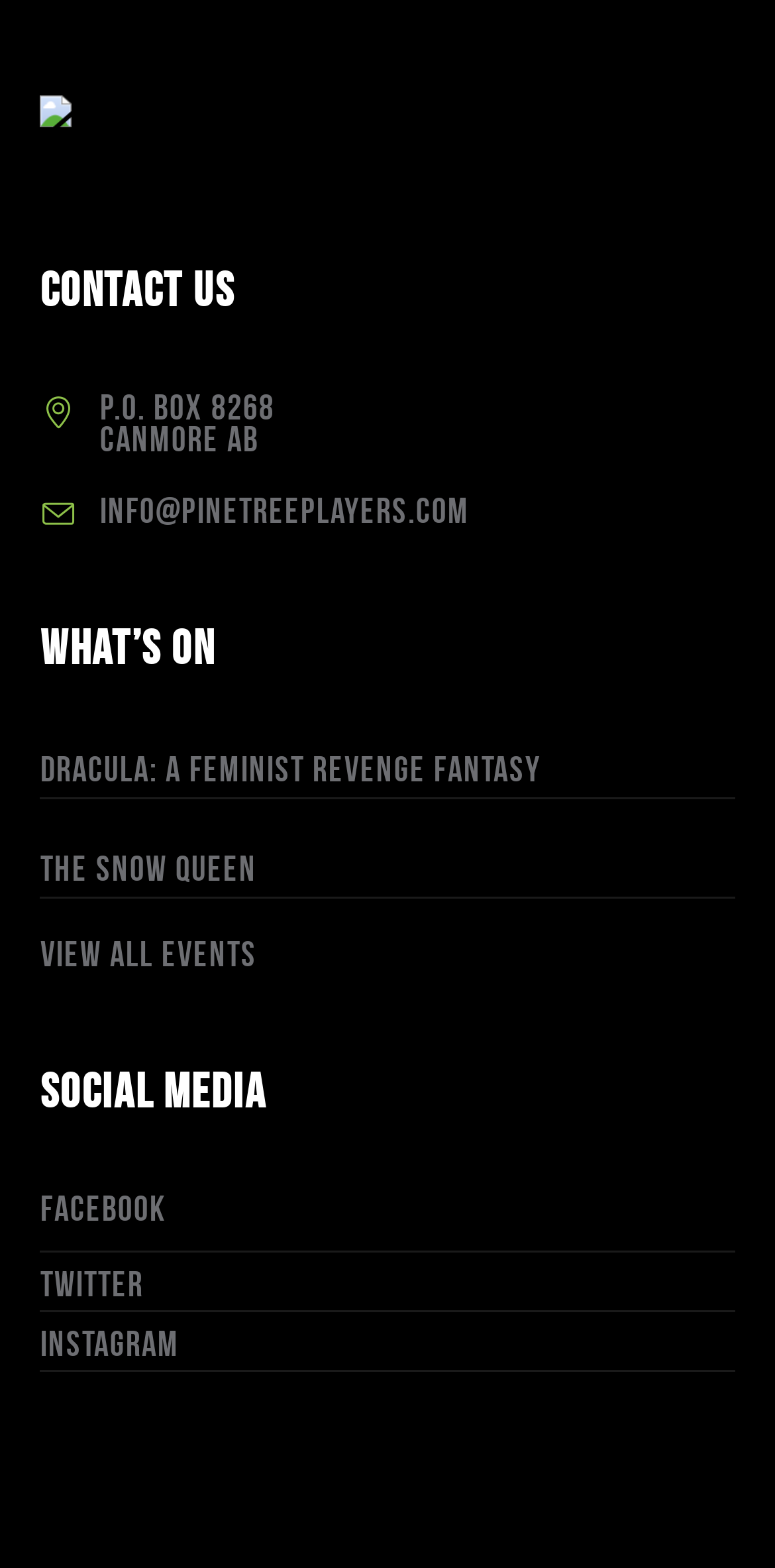Locate the bounding box coordinates of the clickable part needed for the task: "Follow on Facebook".

[0.052, 0.761, 0.213, 0.791]